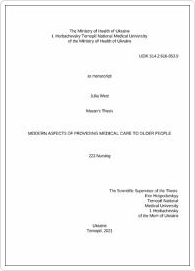Please use the details from the image to answer the following question comprehensively:
In which year was the thesis submitted?

The date of submission is explicitly mentioned on the title page, which is a crucial detail in academic documents. The year '2021' is written in a formal style, indicating that it is the year when the thesis was submitted.